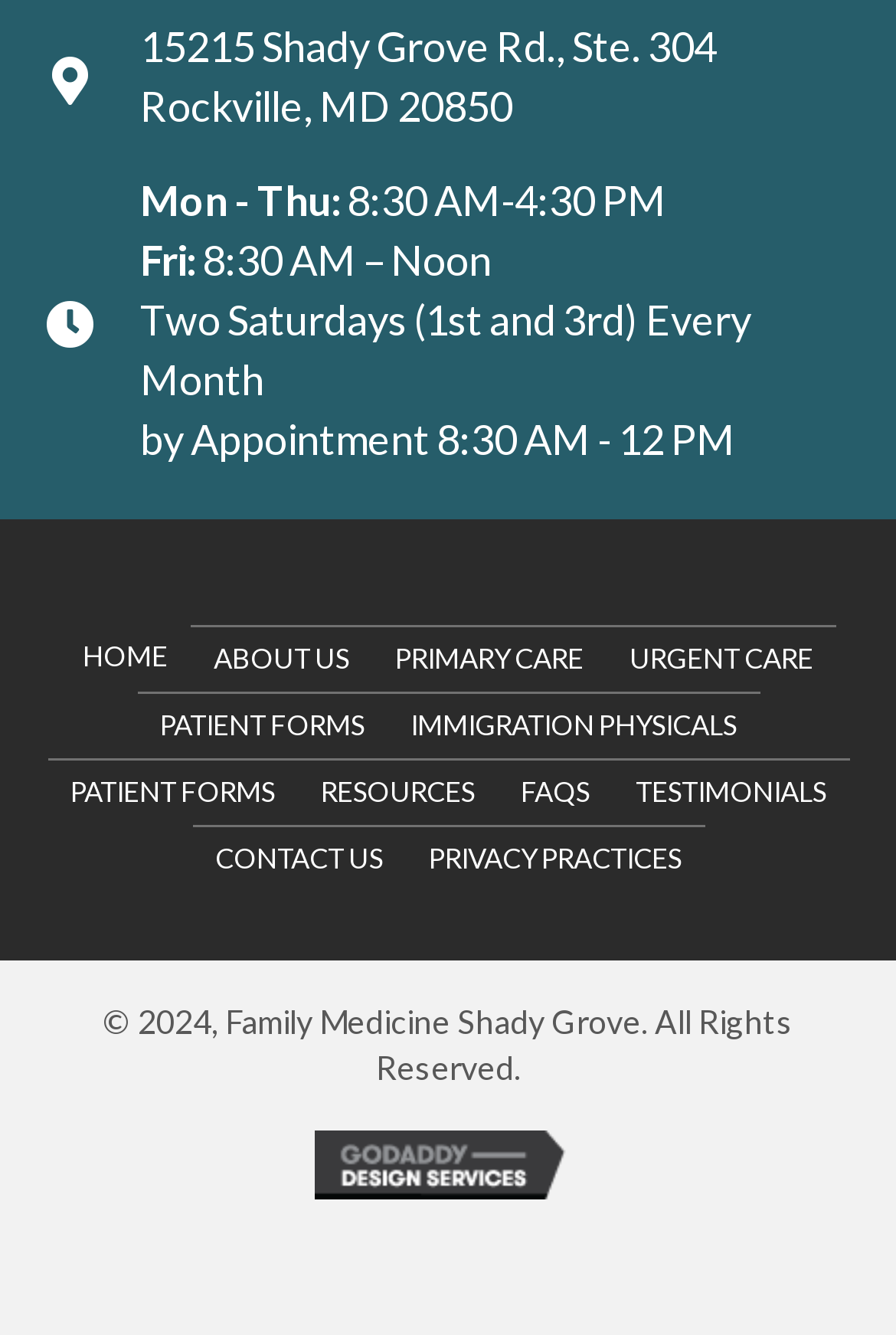Utilize the details in the image to give a detailed response to the question: How many links are there in the navigation menu?

I counted the number of link elements inside the navigation element with the text 'Menu' and found 12 links.